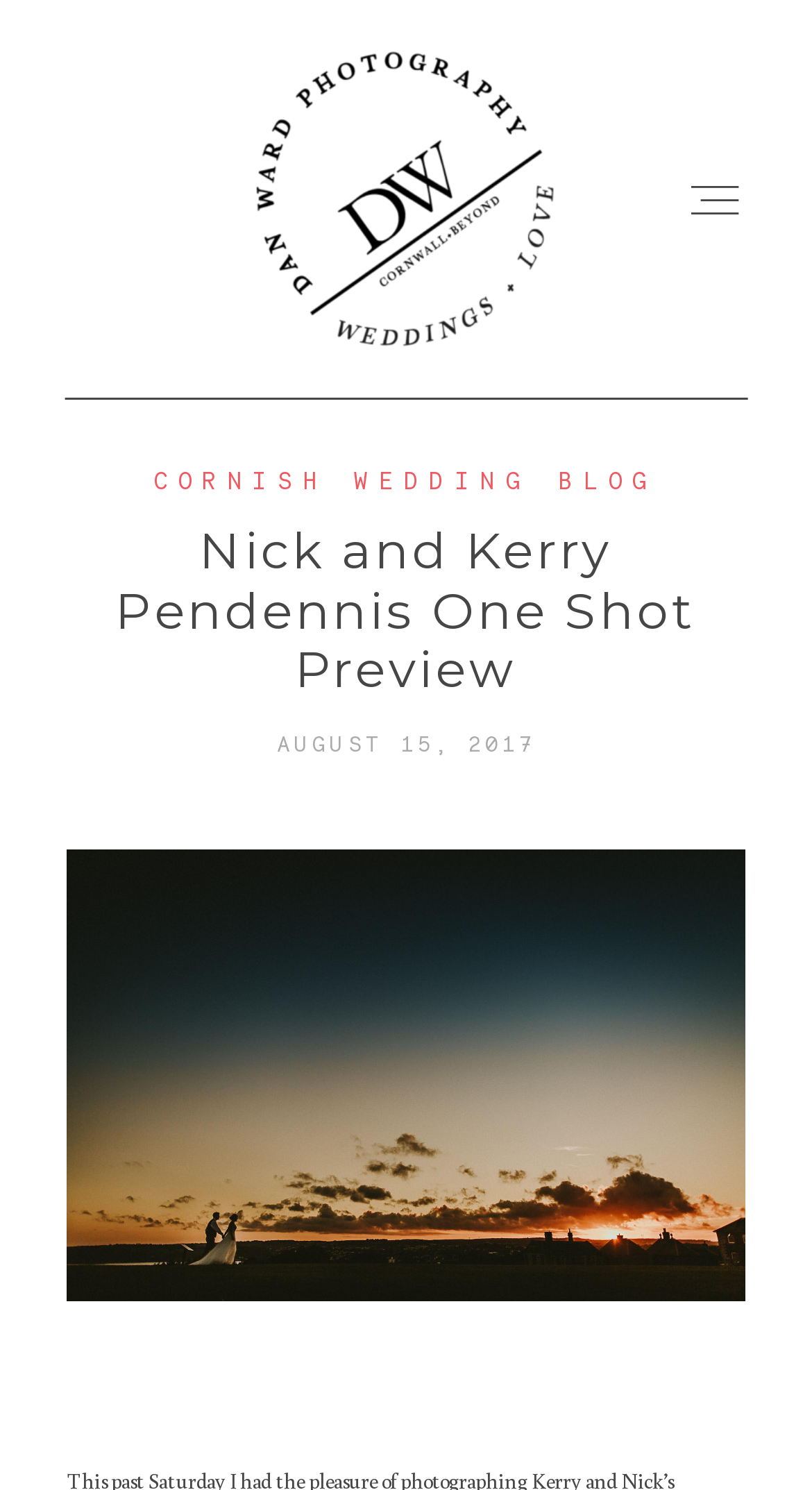Elaborate on the webpage's design and content in a detailed caption.

This webpage is about Pendennis Castle wedding photography, specifically showcasing the wedding of Nick and Kerry. At the top, there is a header section with the title "Pendennis Castle Wedding Photography - Wedding Photographer Cornwall" and a logo of "Dan Ward Photography" on the left, which is repeated twice. Below the header, there are several navigation links, including "About Me", "Portfolio", "My Style", "Pricing", "Praise", "FAQ'S", "Blog", and "Contact Me", aligned horizontally across the page.

The main content of the page is a blog post titled "Nick and Kerry Pendennis One Shot Preview", which is accompanied by a date "AUGUST 15, 2017" below it. The post features a large image of Pendennis Castle Wedding Photography in Falmouth, taking up most of the page's width. There is also a smaller link to "CORNISH WEDDING BLOG" on the right side of the page, above the main image. Overall, the page has a clean and simple layout, with a focus on showcasing the wedding photography services and the featured wedding of Nick and Kerry.